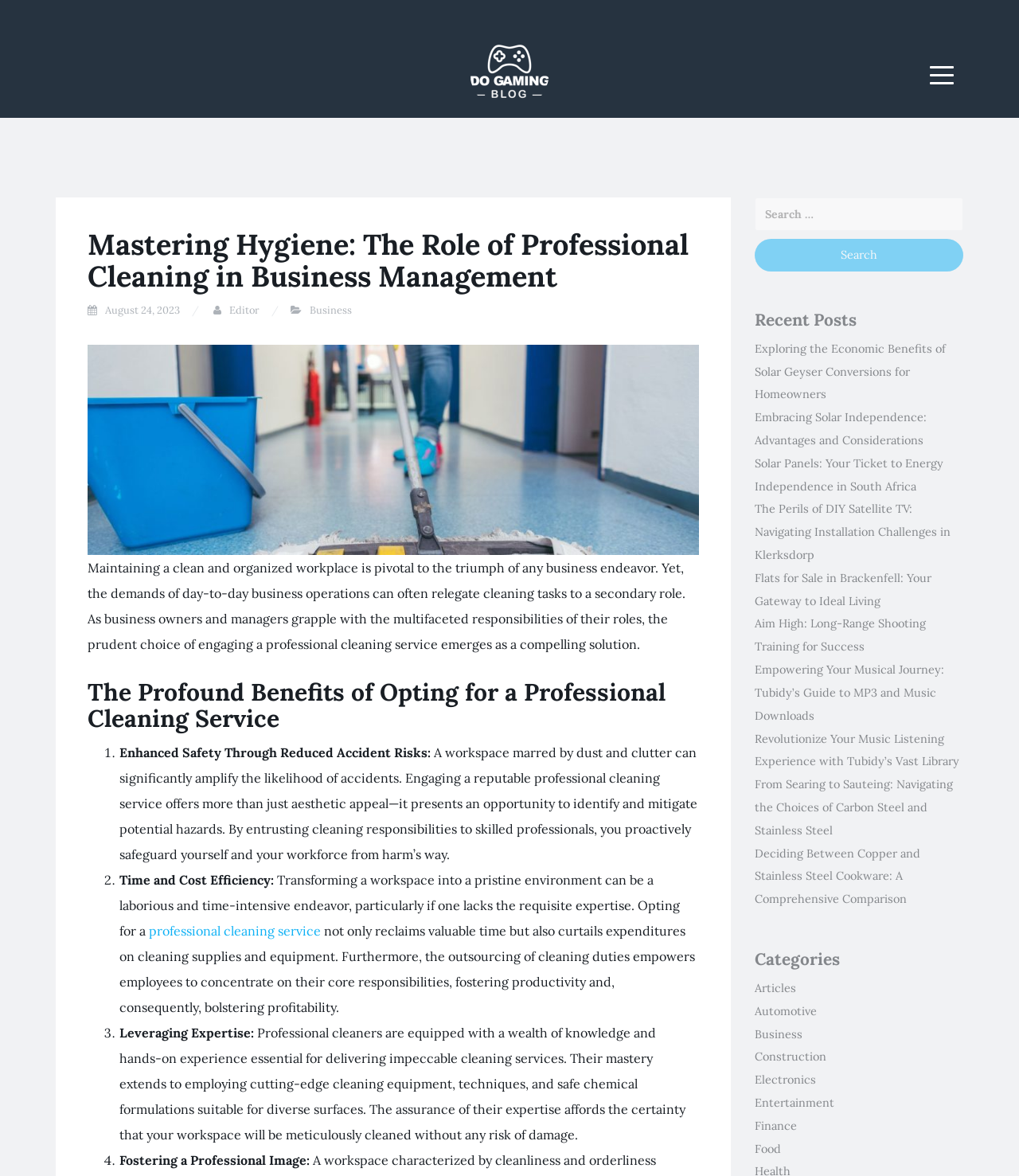How many recent posts are listed?
Refer to the image and give a detailed answer to the question.

The recent posts section is located in the right sidebar of the webpage, and it lists 8 links to different articles, including 'Exploring the Economic Benefits of Solar Geyser Conversions for Homeowners' and 'Revolutionize Your Music Listening Experience with Tubidy’s Vast Library'.